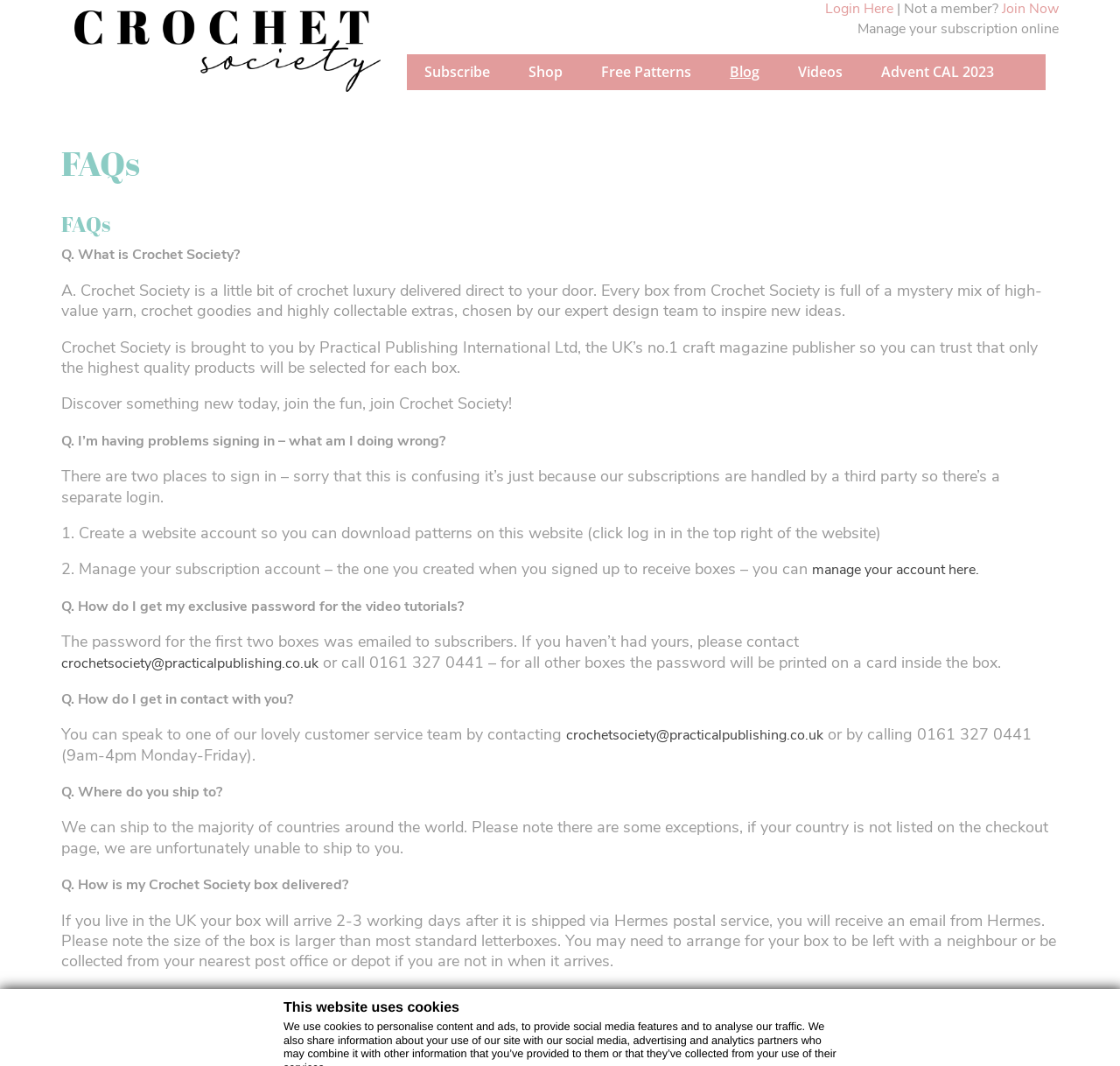Provide a brief response using a word or short phrase to this question:
What is the estimated delivery time for UK subscribers?

2-3 working days